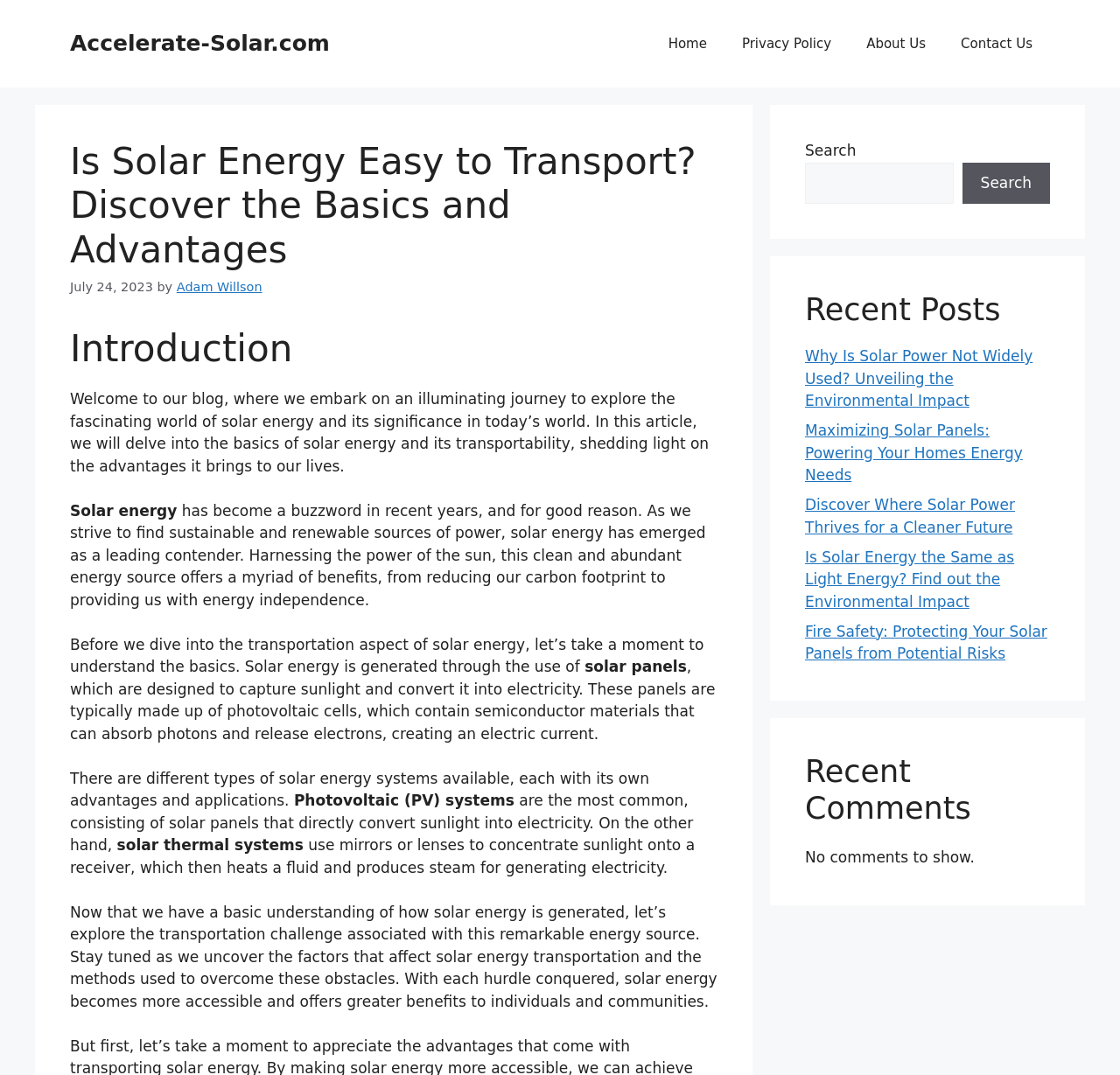Can you show the bounding box coordinates of the region to click on to complete the task described in the instruction: "Read the 'Why Is Solar Power Not Widely Used?' article"?

[0.719, 0.323, 0.922, 0.381]